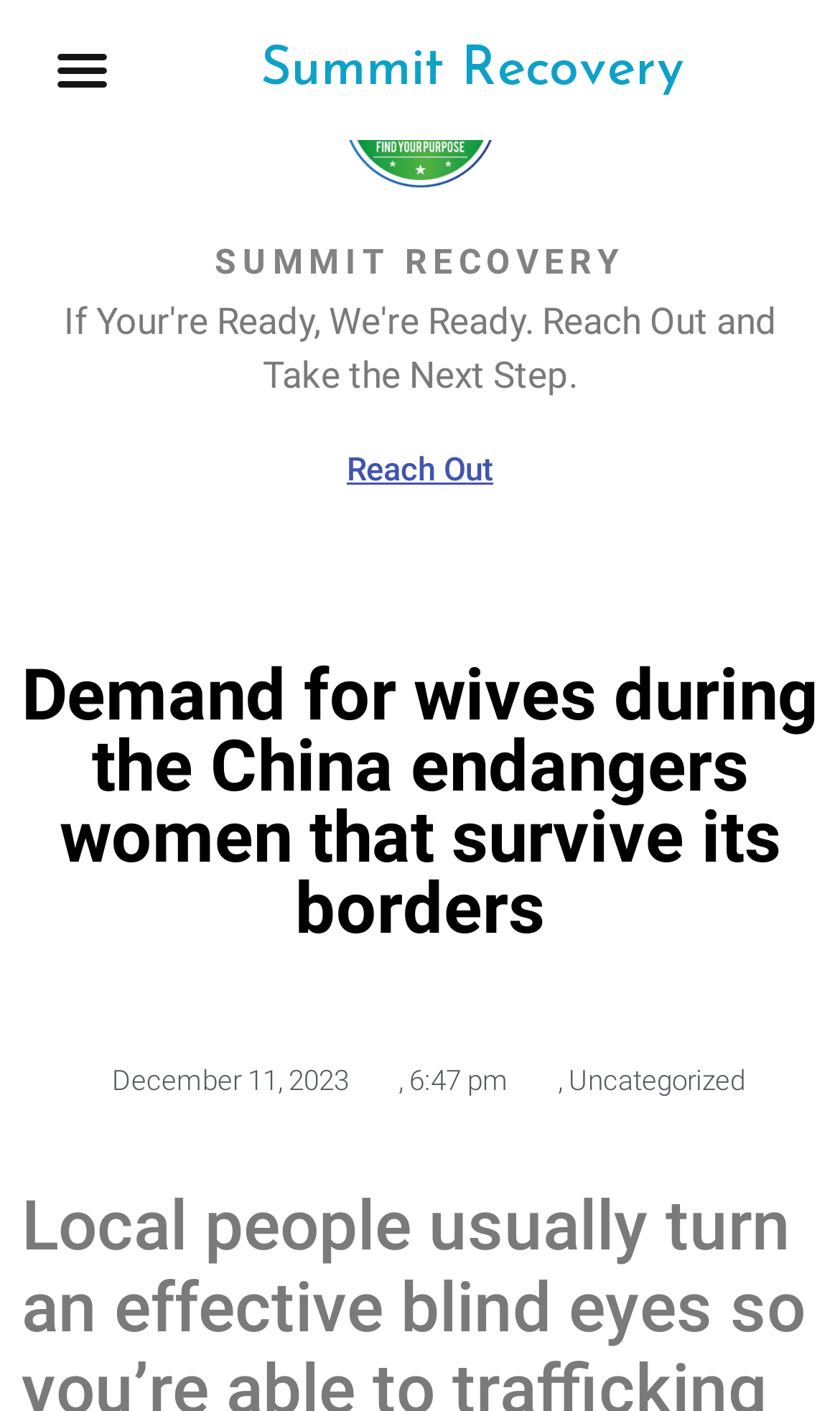Please identify the bounding box coordinates of the element's region that should be clicked to execute the following instruction: "Read the article about 'Demand for wives during the China endangers women that survive its borders'". The bounding box coordinates must be four float numbers between 0 and 1, i.e., [left, top, right, bottom].

[0.026, 0.468, 0.974, 0.669]